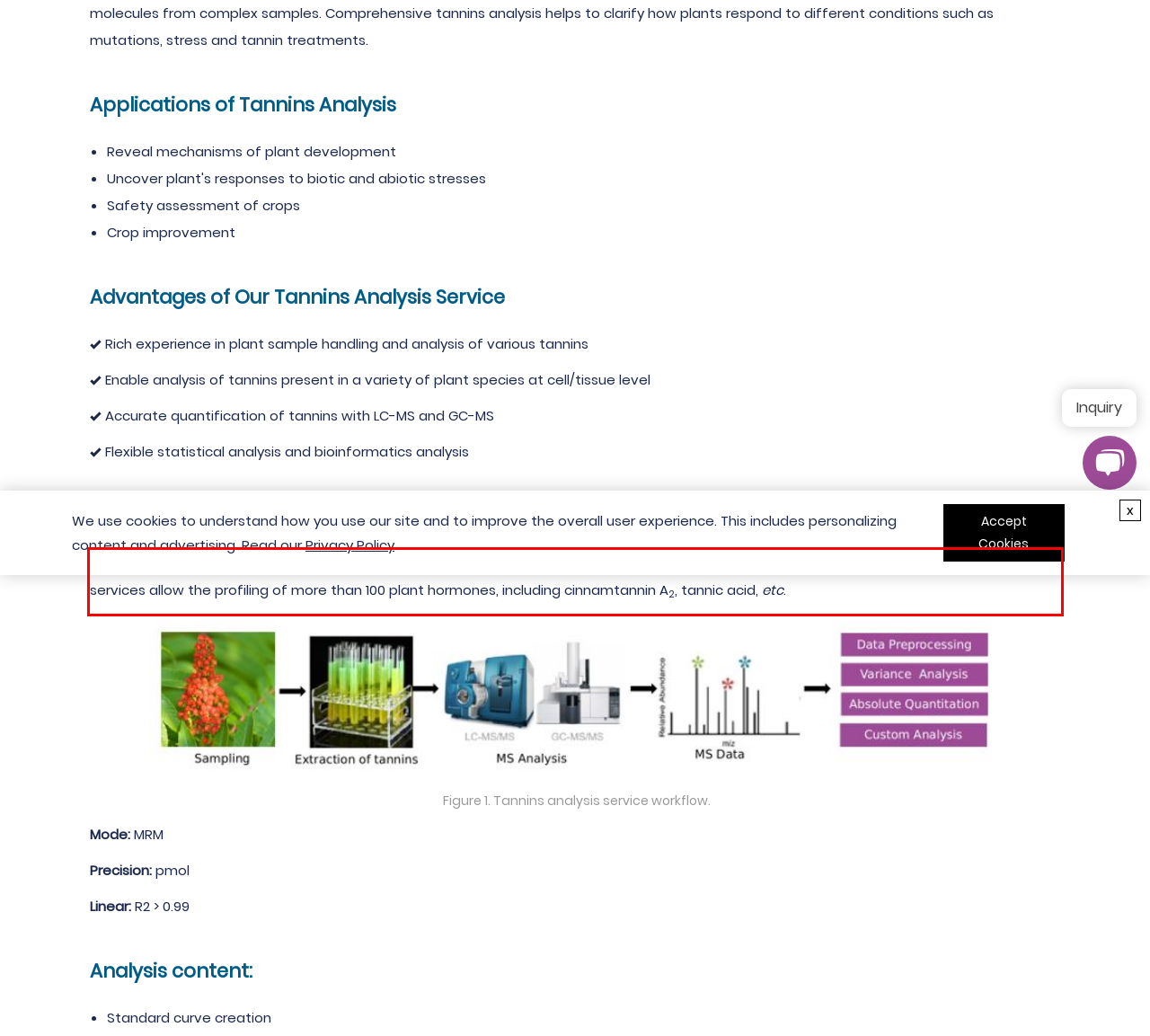Inspect the webpage screenshot that has a red bounding box and use OCR technology to read and display the text inside the red bounding box.

Since different tissues have different matrix properties, Creative Proteomics has developed multiple novel sample preparation techniques. Our services allow the profiling of more than 100 plant hormones, including cinnamtannin A2, tannic acid, etc.